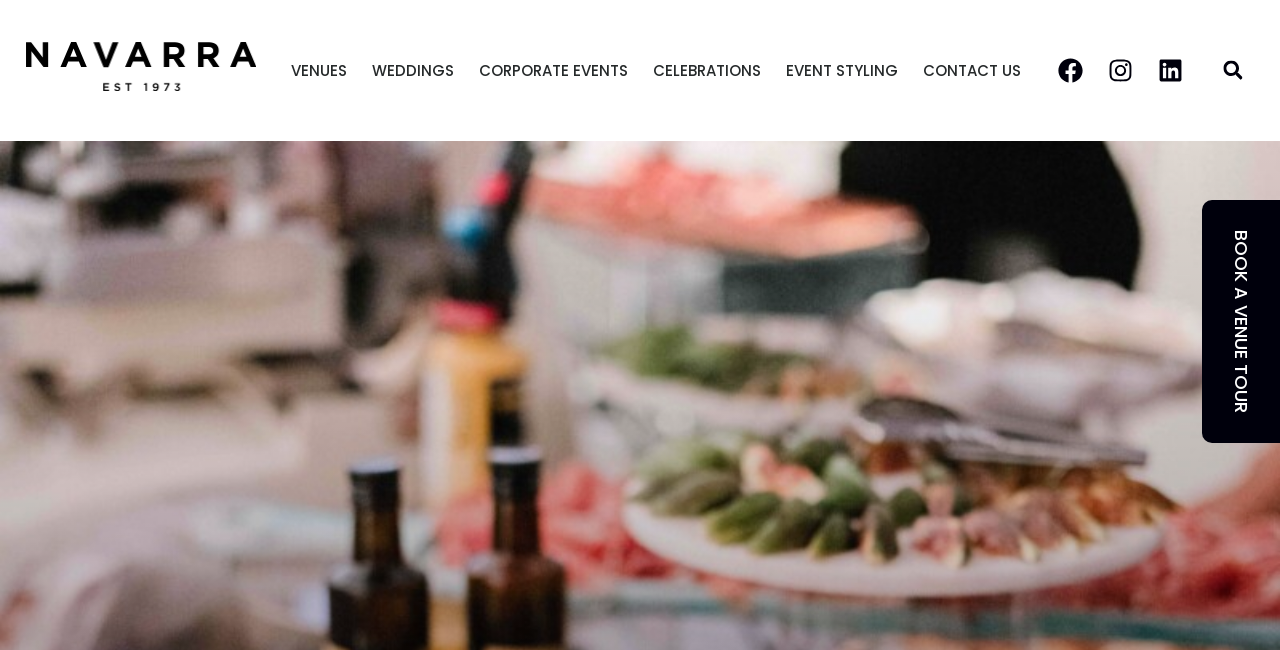Identify the title of the webpage and provide its text content.

NAVARRA CHEF’S RELEASE ALL NEW MENU ITEMS.